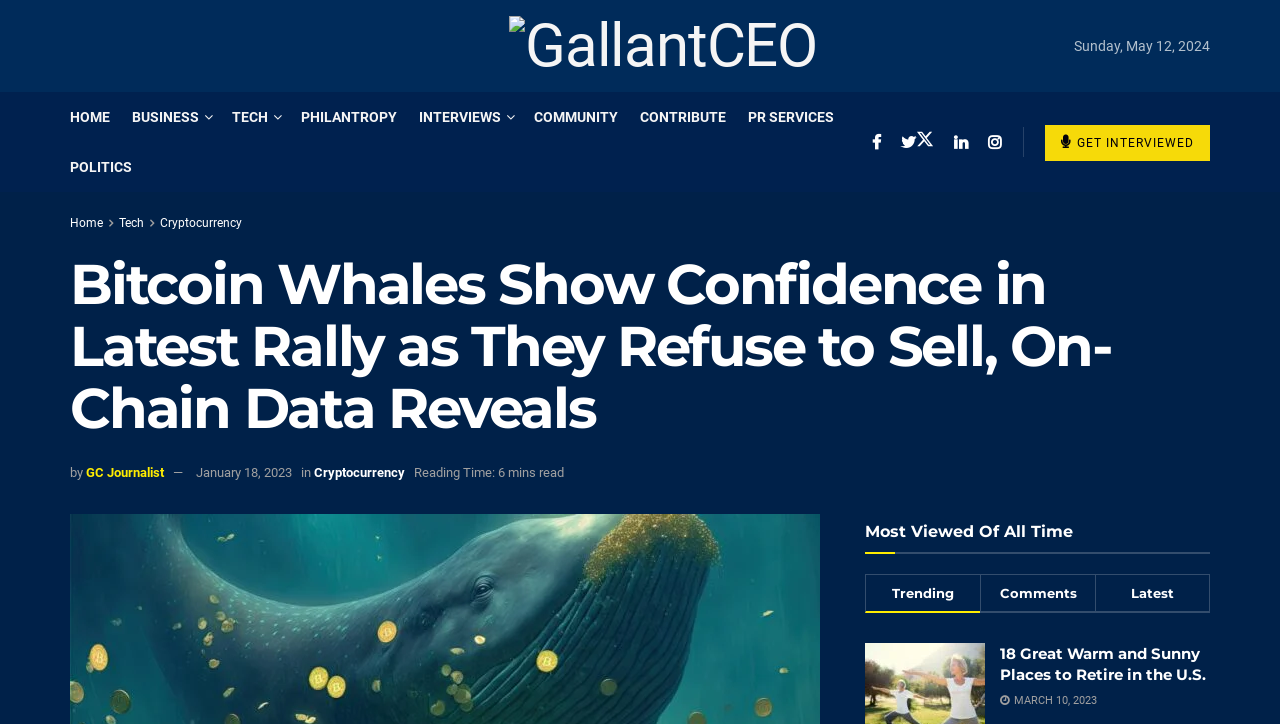Please reply with a single word or brief phrase to the question: 
What is the date of the article?

January 18, 2023